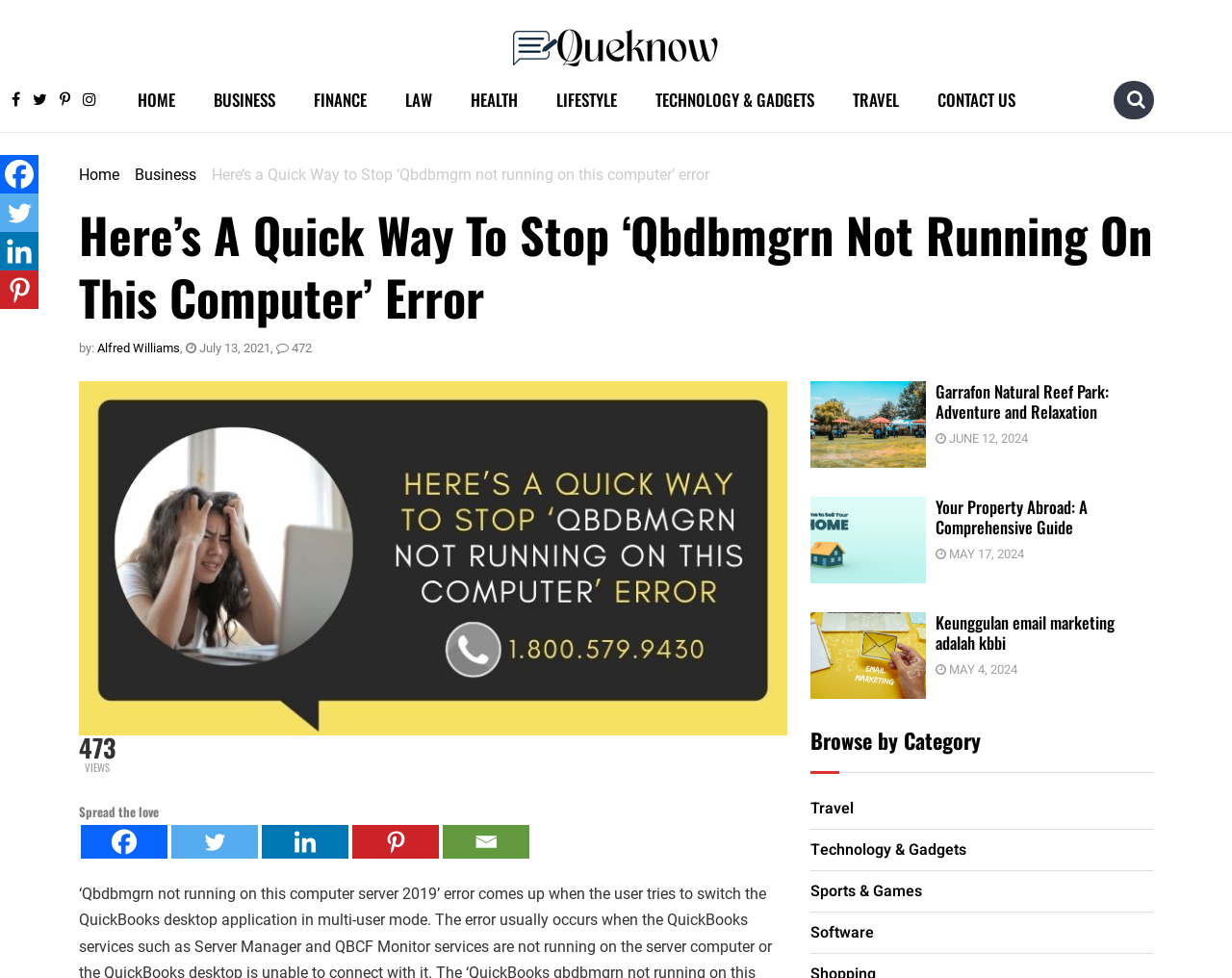Determine the bounding box coordinates of the area to click in order to meet this instruction: "Visit the 'Garrafon Natural Reef Park' page".

[0.658, 0.39, 0.752, 0.479]